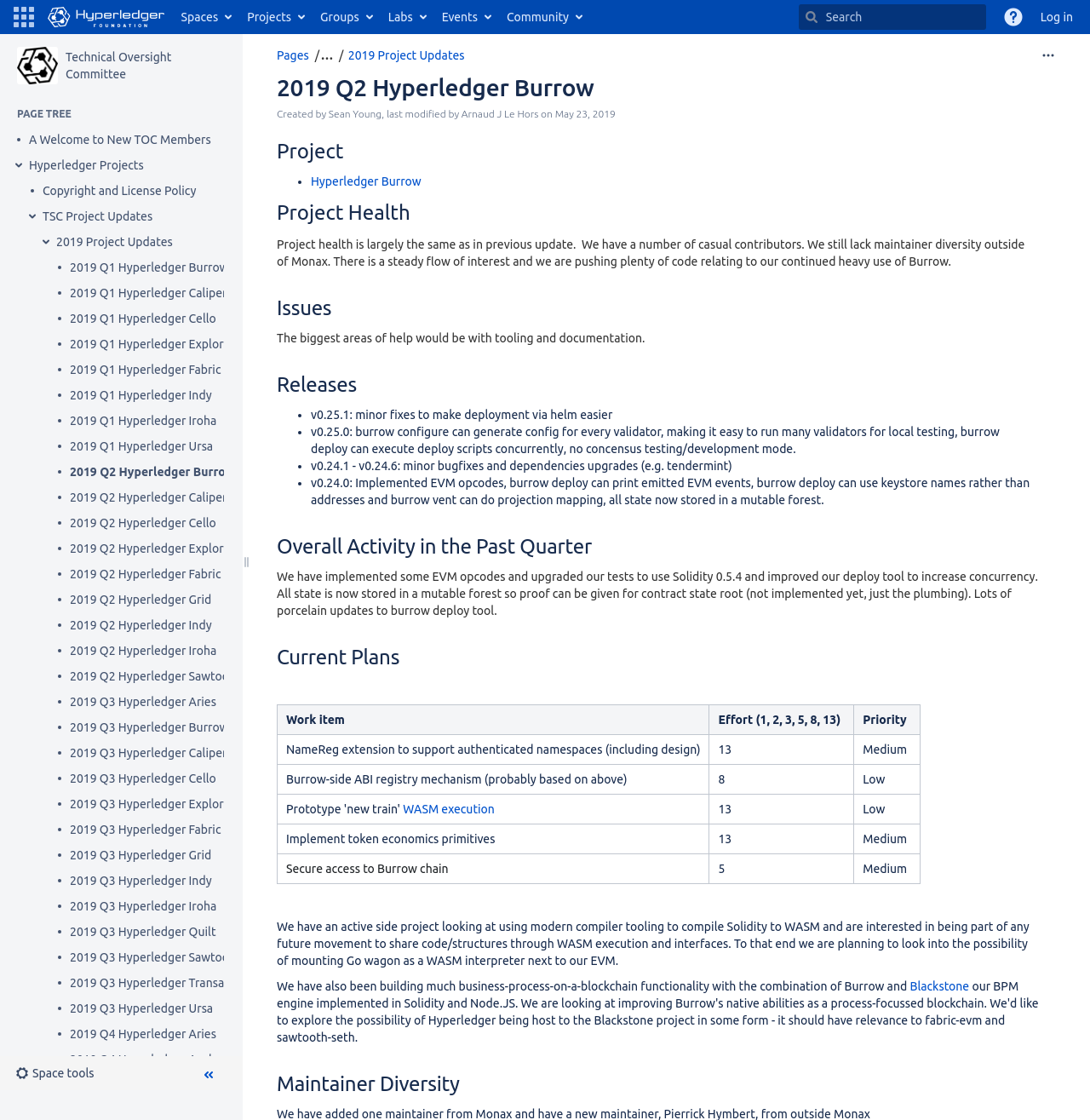How many links are there in the sidebar?
Answer the question with just one word or phrase using the image.

34